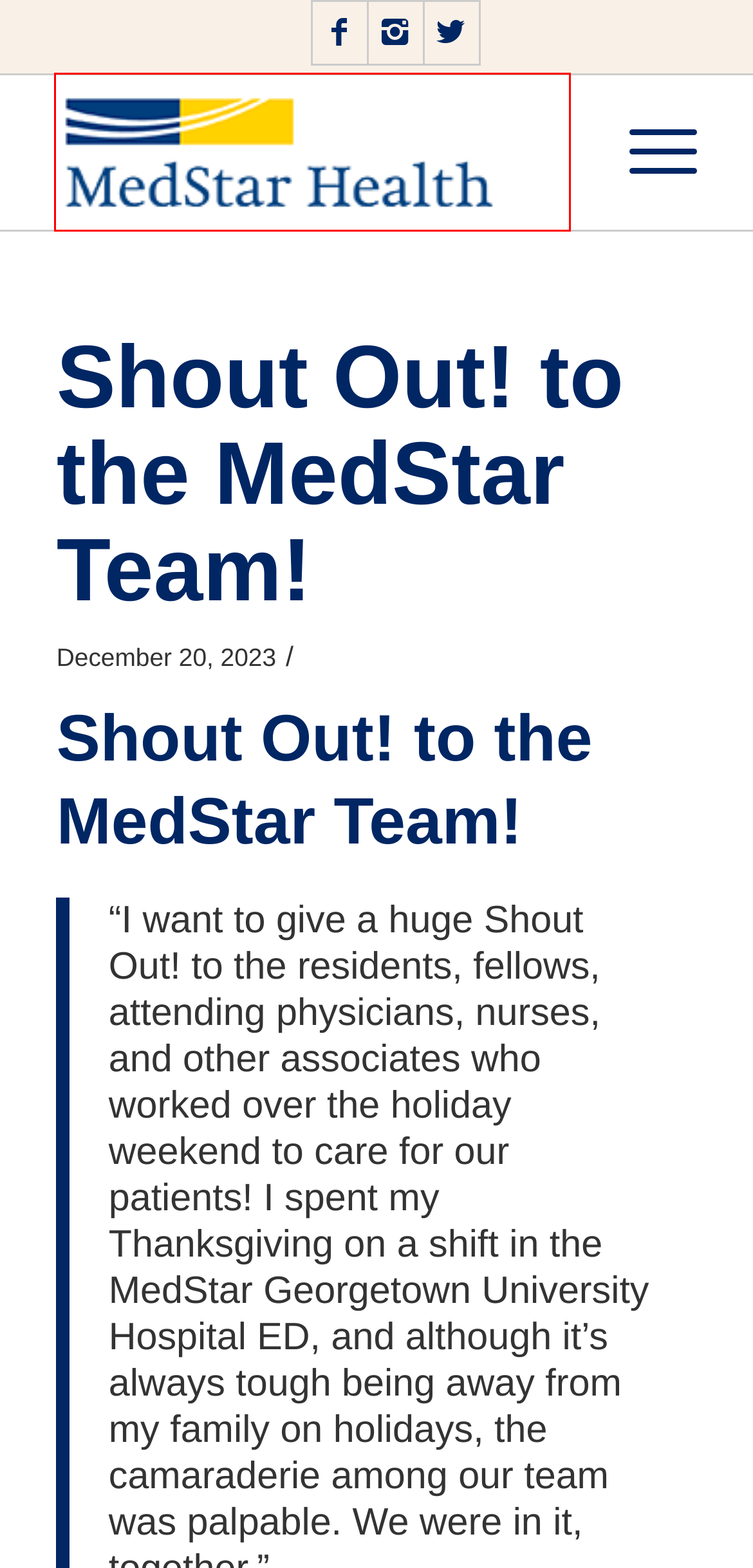You are given a screenshot of a webpage with a red bounding box around an element. Choose the most fitting webpage description for the page that appears after clicking the element within the red bounding box. Here are the candidates:
A. Your Safety - GME Connect
B. People Profiles – Dr. Eric Wisotzky - GME Connect
C. Your Wellbeing - GME Connect
D. From Your GME Leaders - GME Connect
E. People Profiles – Dr. Jason Crowner - GME Connect
F. GME Connect -
G. Your Education - GME Connect
H. People Profile – Dr. Christina (Kan Hong) Zheng - GME Connect

F